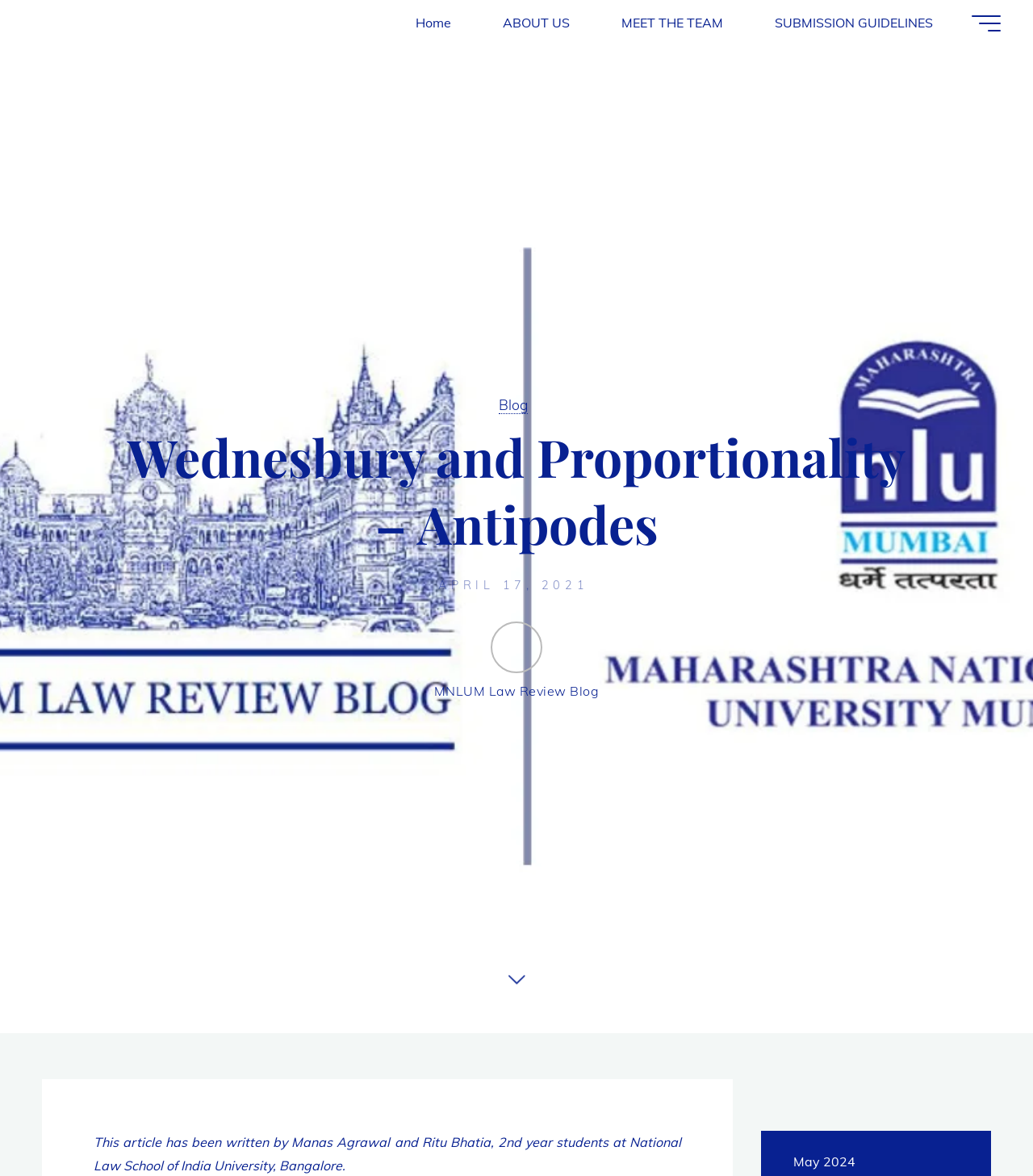What is the date of the article?
Using the visual information, answer the question in a single word or phrase.

APRIL 17, 2021